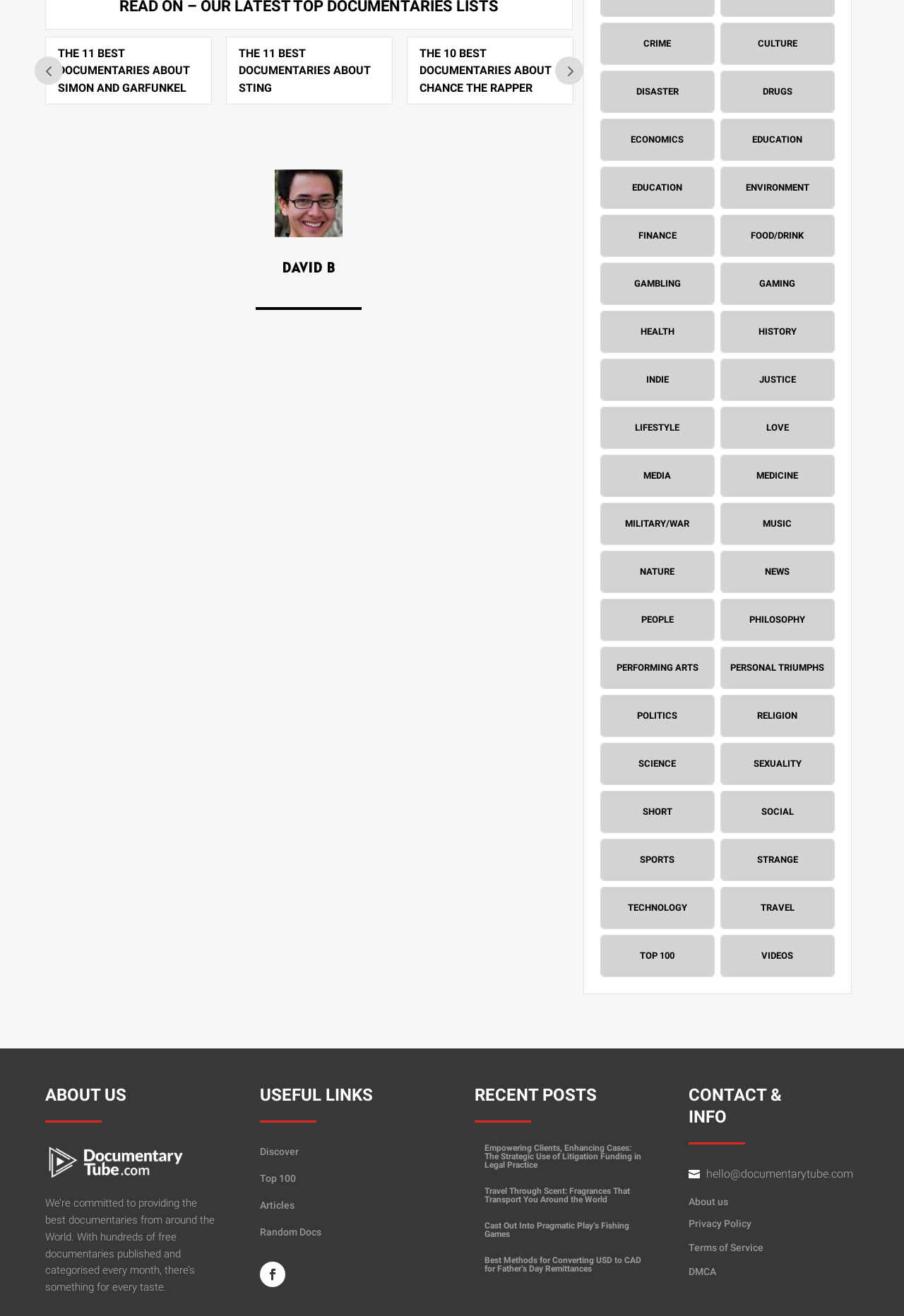Locate the bounding box coordinates of the region to be clicked to comply with the following instruction: "Select the 'CRIME' category". The coordinates must be four float numbers between 0 and 1, in the form [left, top, right, bottom].

[0.664, 0.017, 0.791, 0.049]